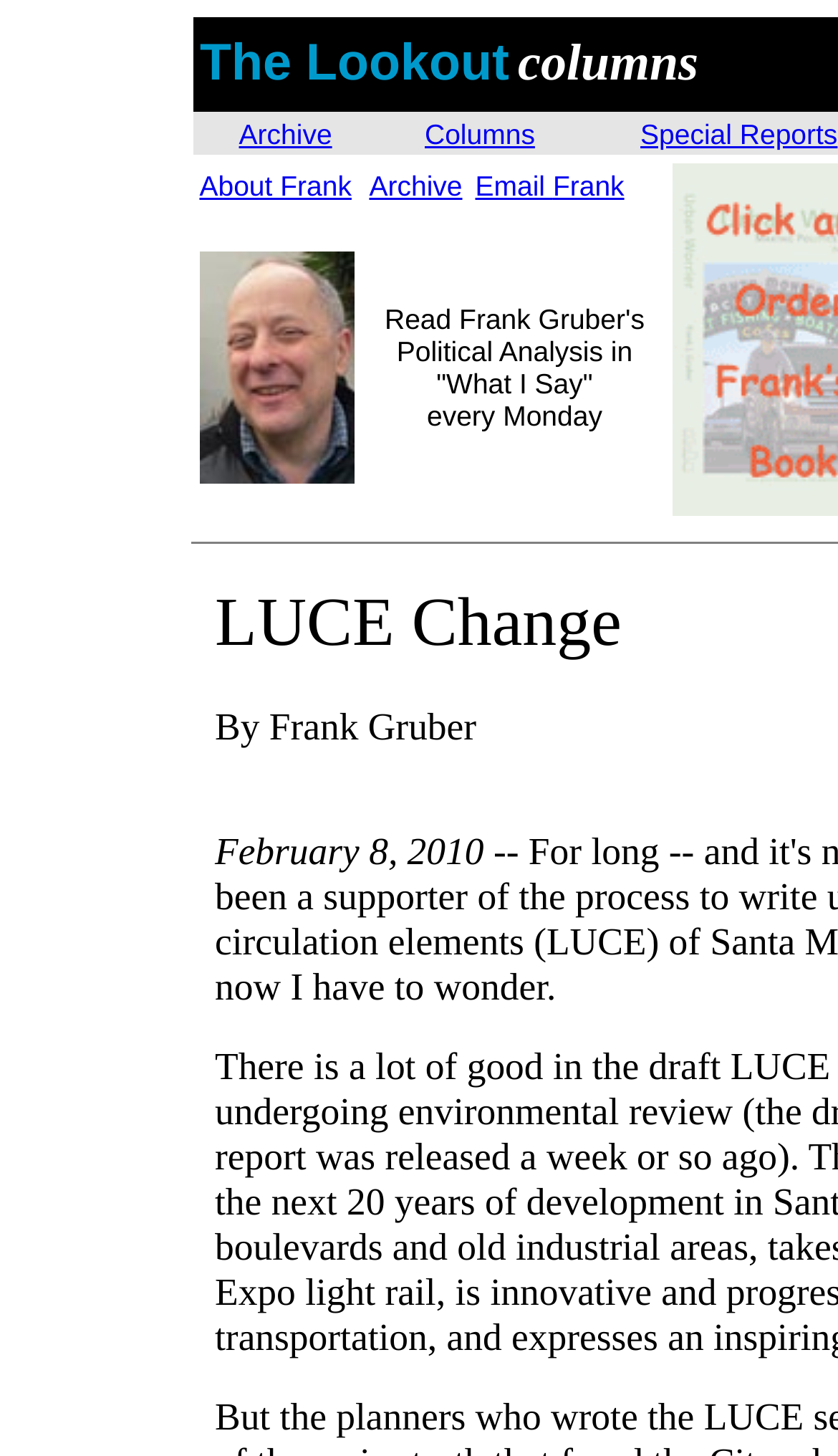How many image elements are on the webpage?
Based on the image, provide a one-word or brief-phrase response.

1